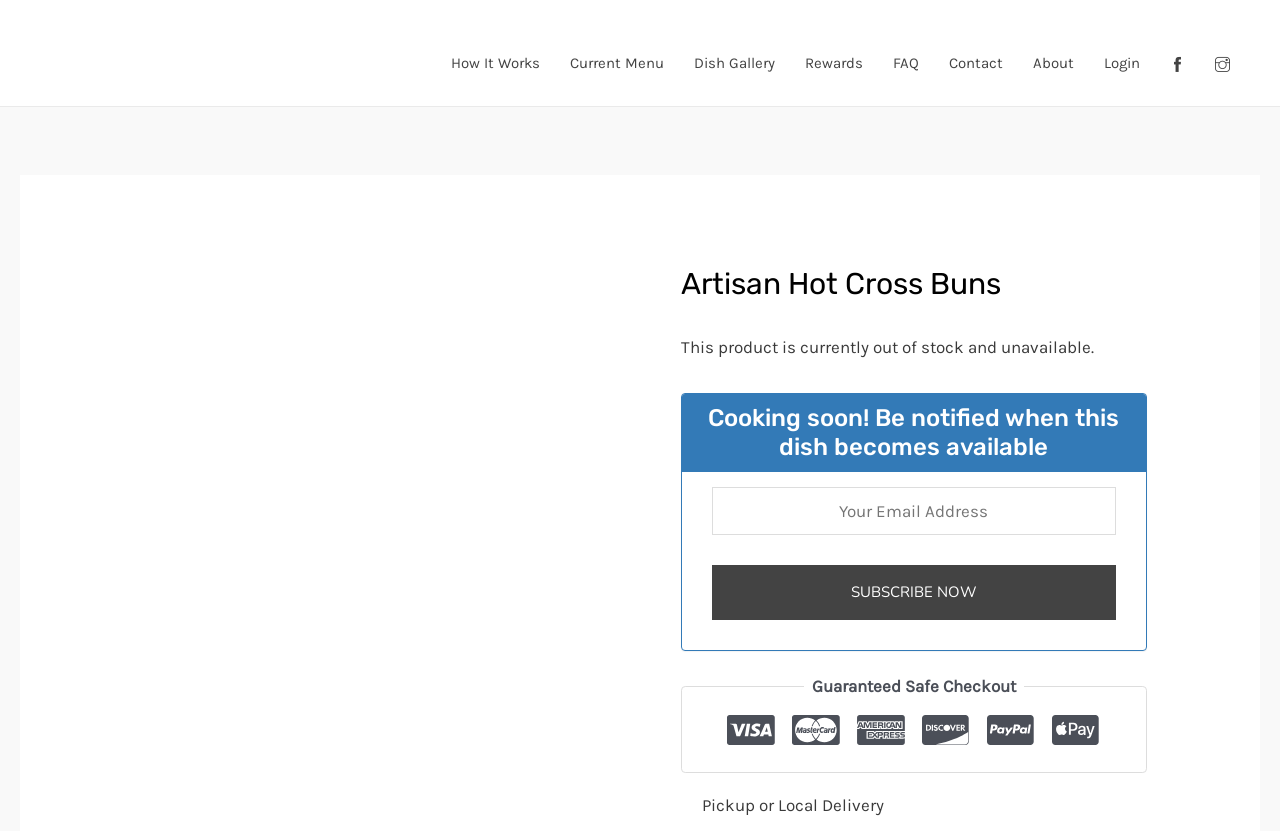What should I do to be notified when the dish becomes available?
Can you provide an in-depth and detailed response to the question?

To be notified when the dish becomes available, I need to enter my email address in the textbox and click the 'Subscribe Now' button, as indicated by the heading 'Cooking soon! Be notified when this dish becomes available'.